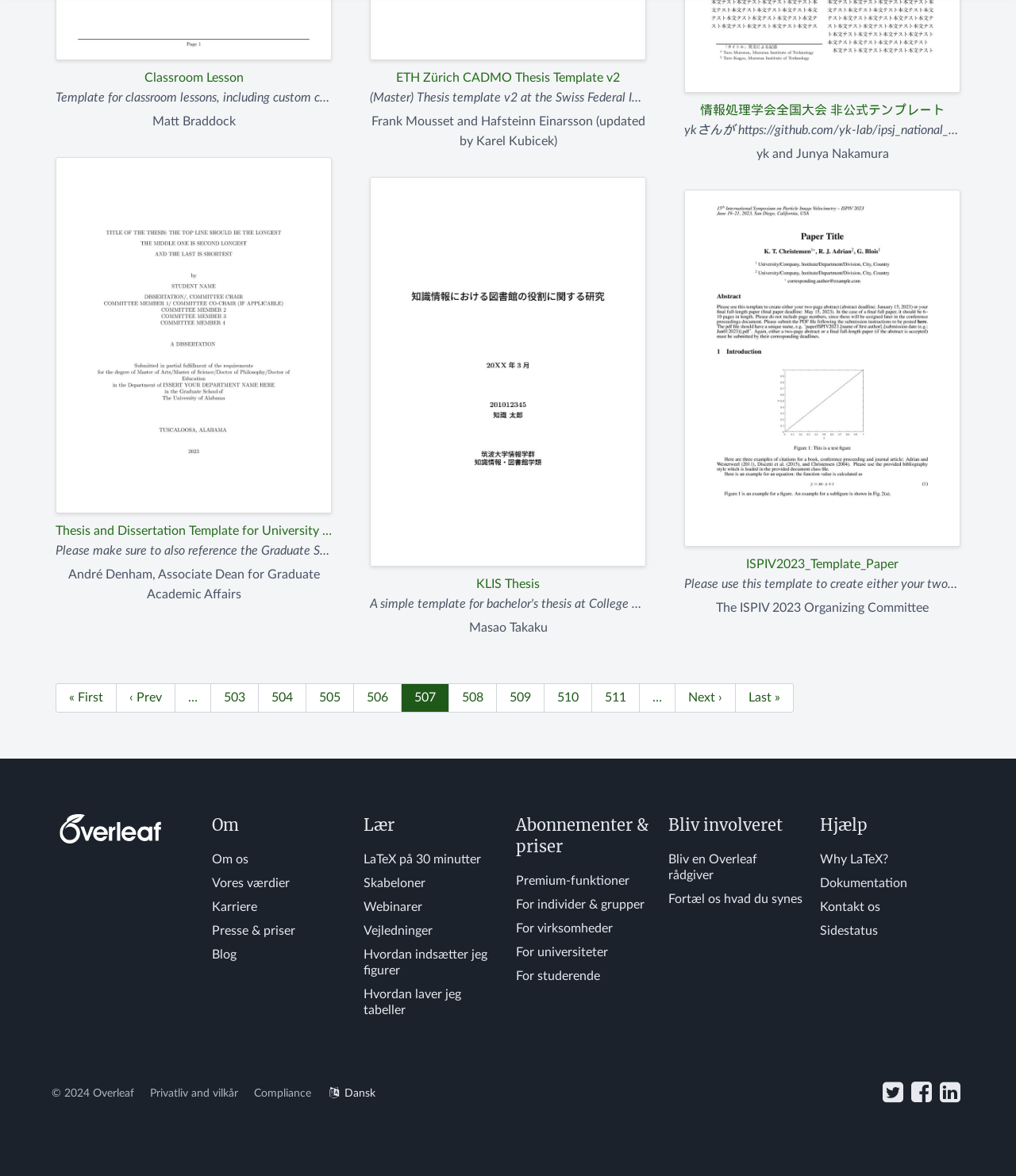Find the UI element described as: "Fortæl os hvad du synes" and predict its bounding box coordinates. Ensure the coordinates are four float numbers between 0 and 1, [left, top, right, bottom].

[0.658, 0.759, 0.79, 0.77]